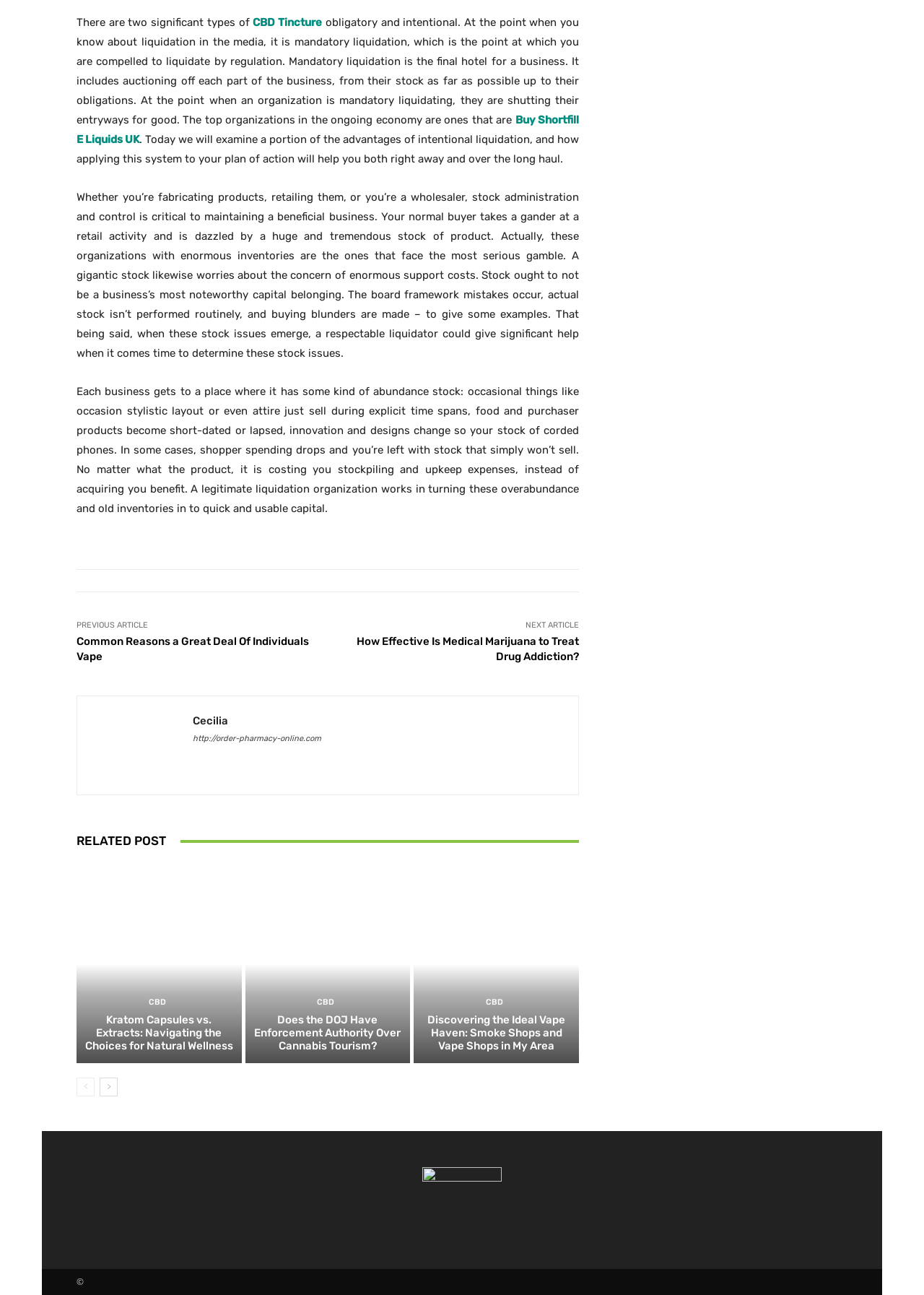Determine the coordinates of the bounding box that should be clicked to complete the instruction: "Click on the link to learn about CBD Tincture". The coordinates should be represented by four float numbers between 0 and 1: [left, top, right, bottom].

[0.274, 0.013, 0.349, 0.023]